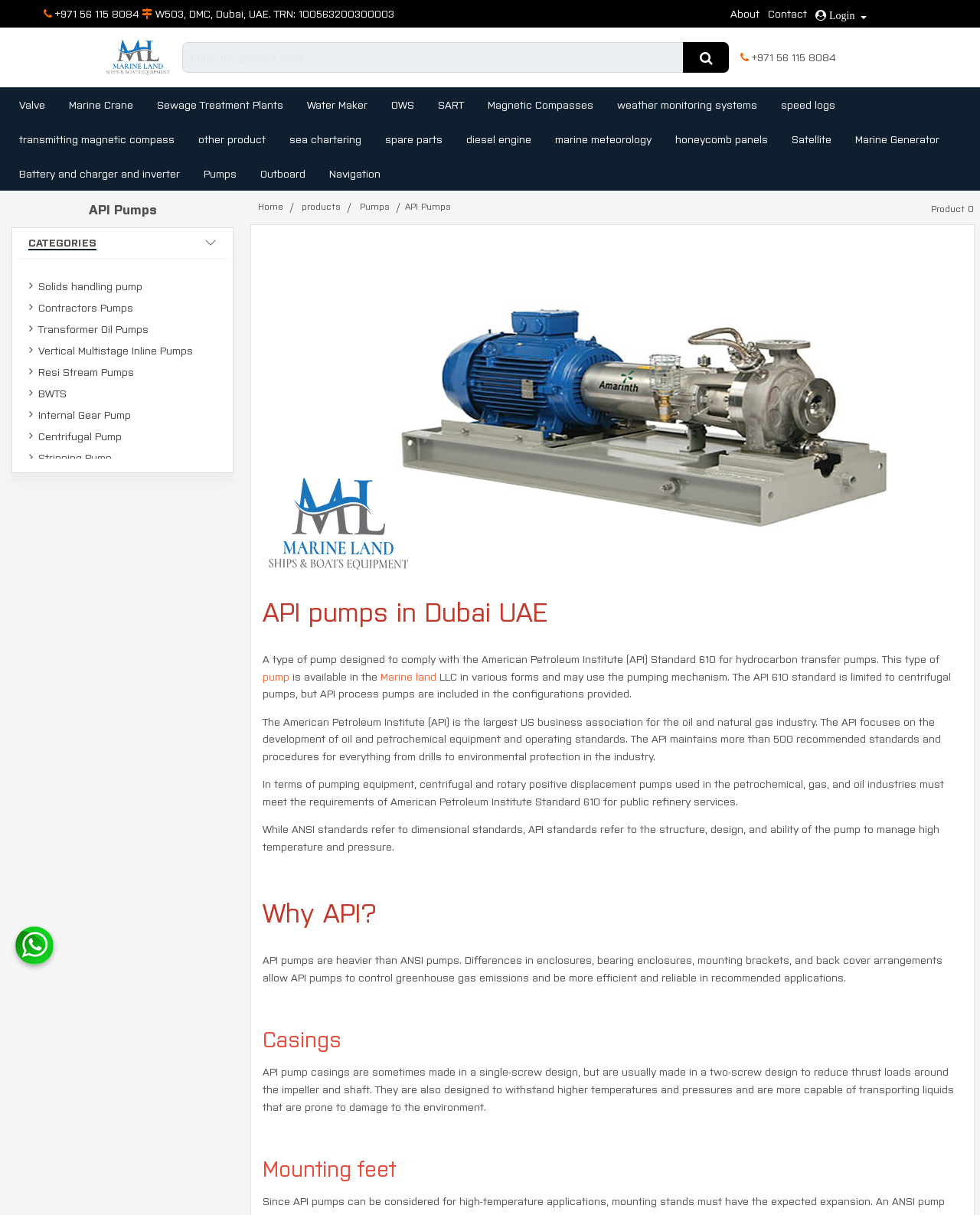What is the standard that API pumps must meet?
Look at the image and answer the question with a single word or phrase.

API 610